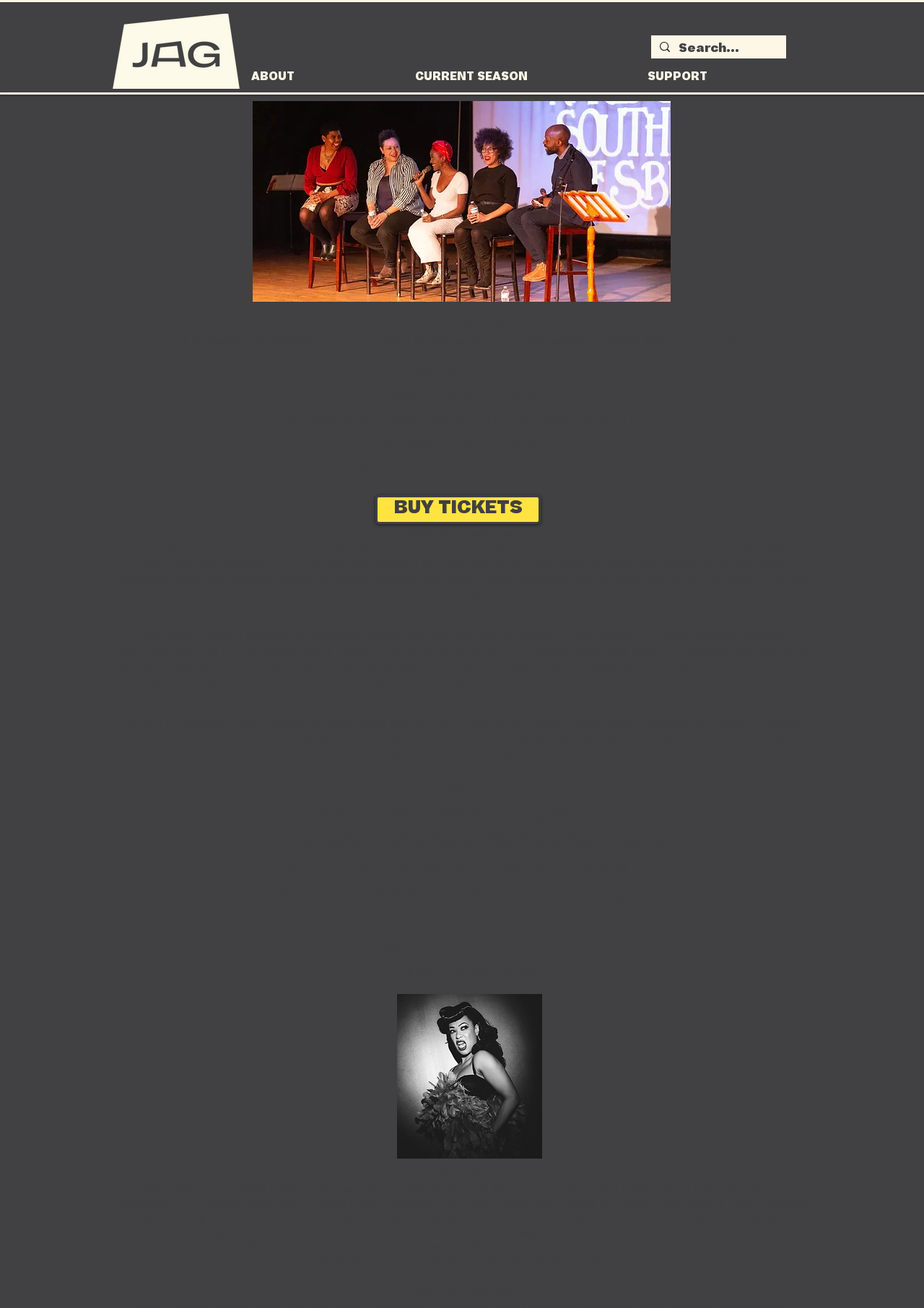Where is the Briggs Opera House located?
Look at the image and respond with a one-word or short-phrase answer.

White River Junction, VT